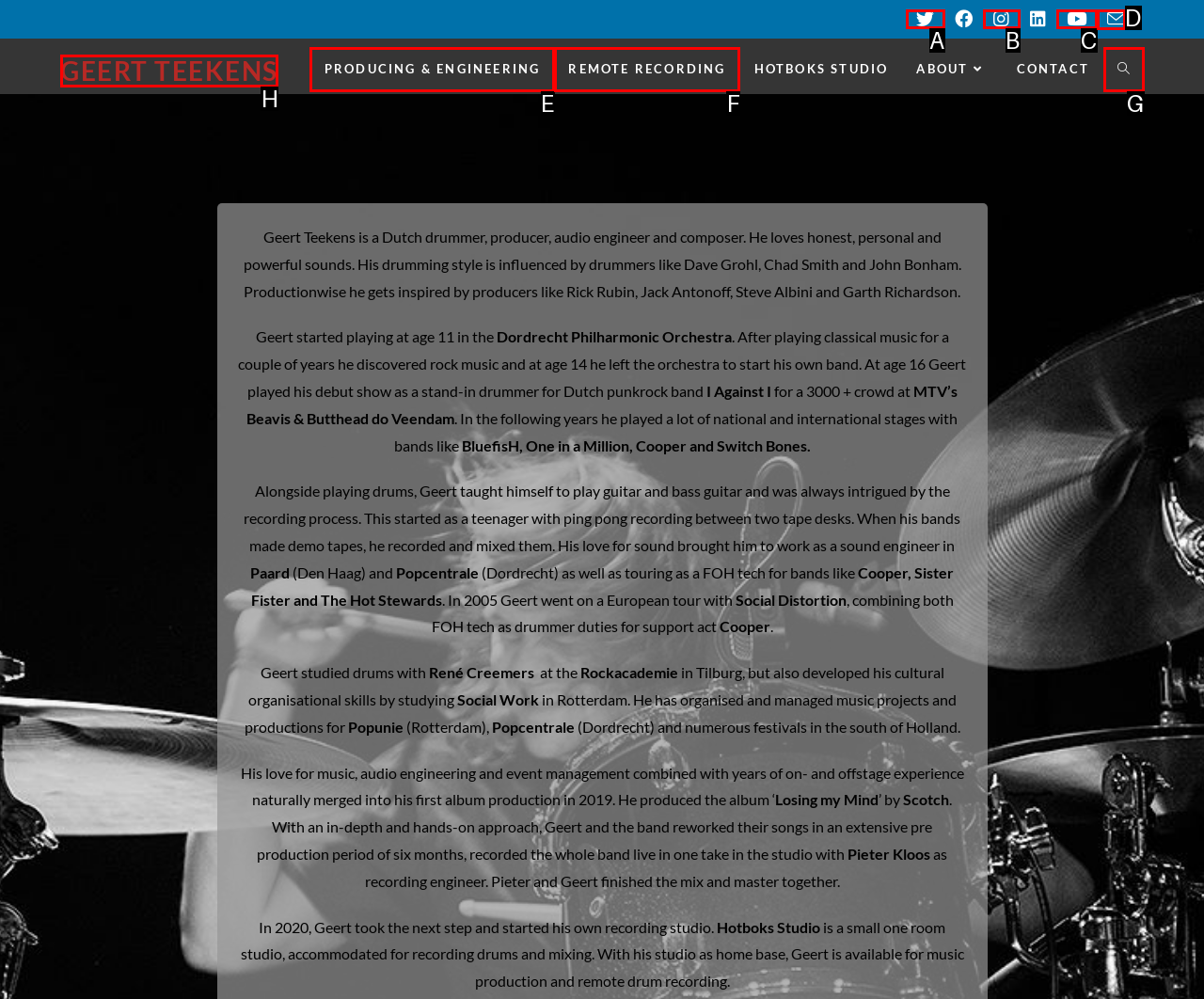Determine which option fits the element description: Producing & Engineering
Answer with the option’s letter directly.

E